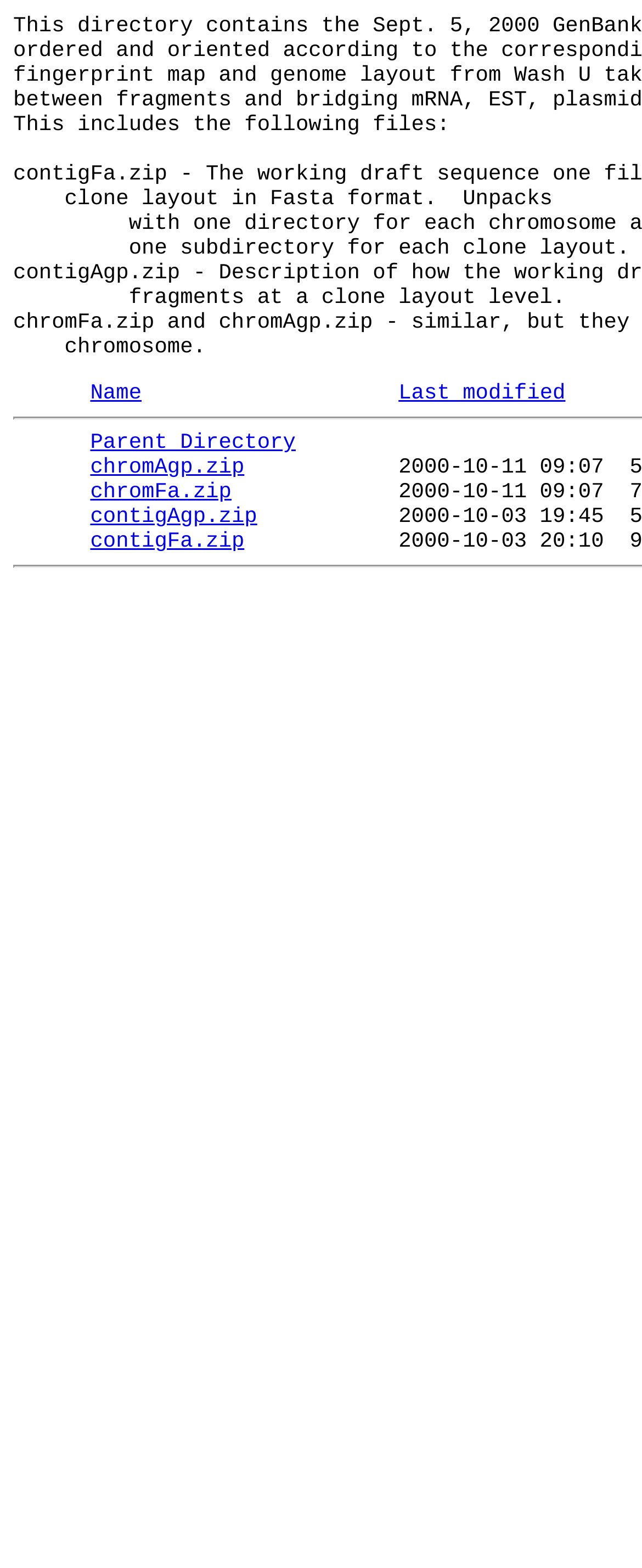What is the purpose of the 'Name' column?
Using the image, answer in one word or phrase.

To display file names